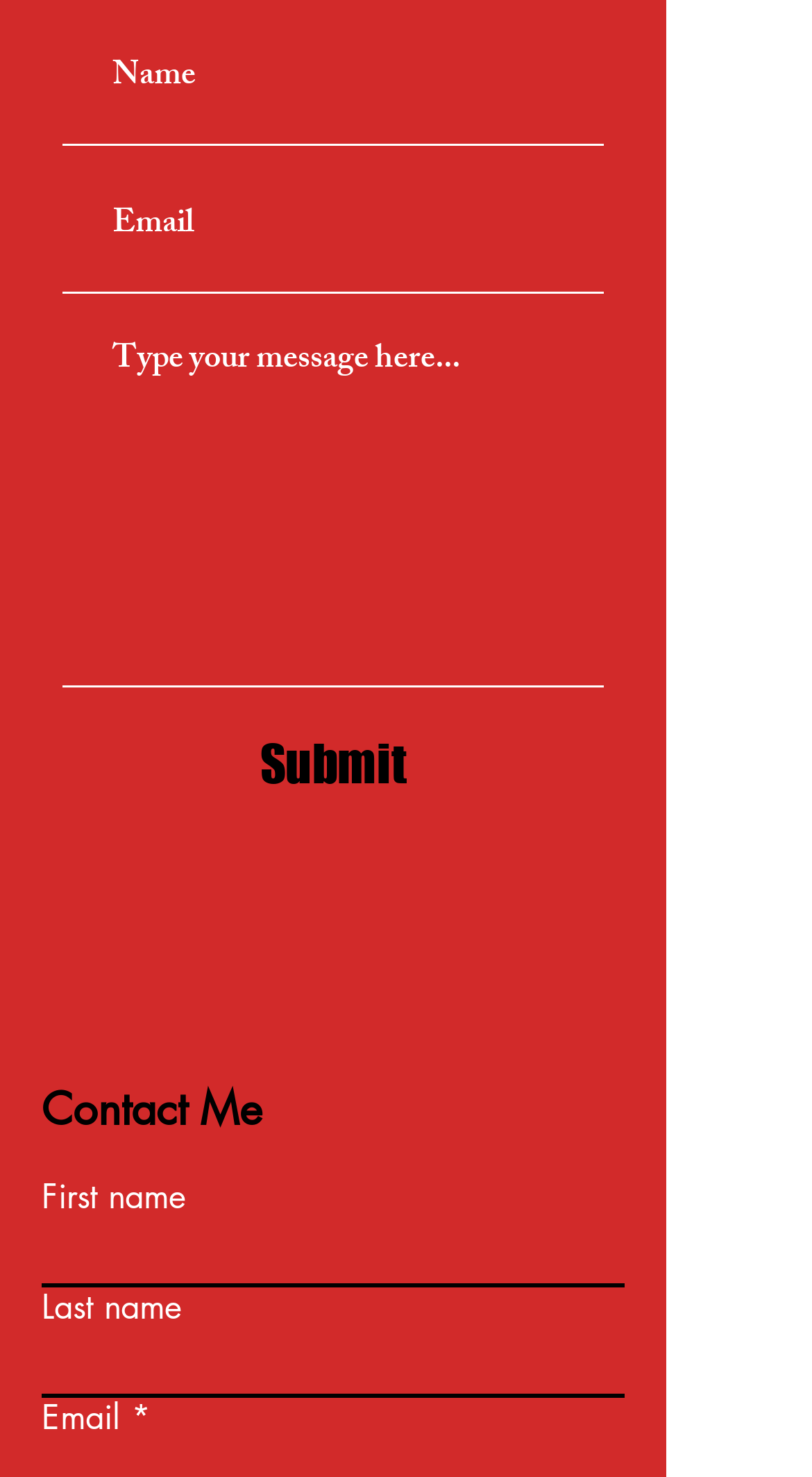Based on the image, please respond to the question with as much detail as possible:
How many text fields are required on this form?

Only the 'Email' textbox is marked as 'required: True', indicating that it is the only field that must be filled in before submitting the form.